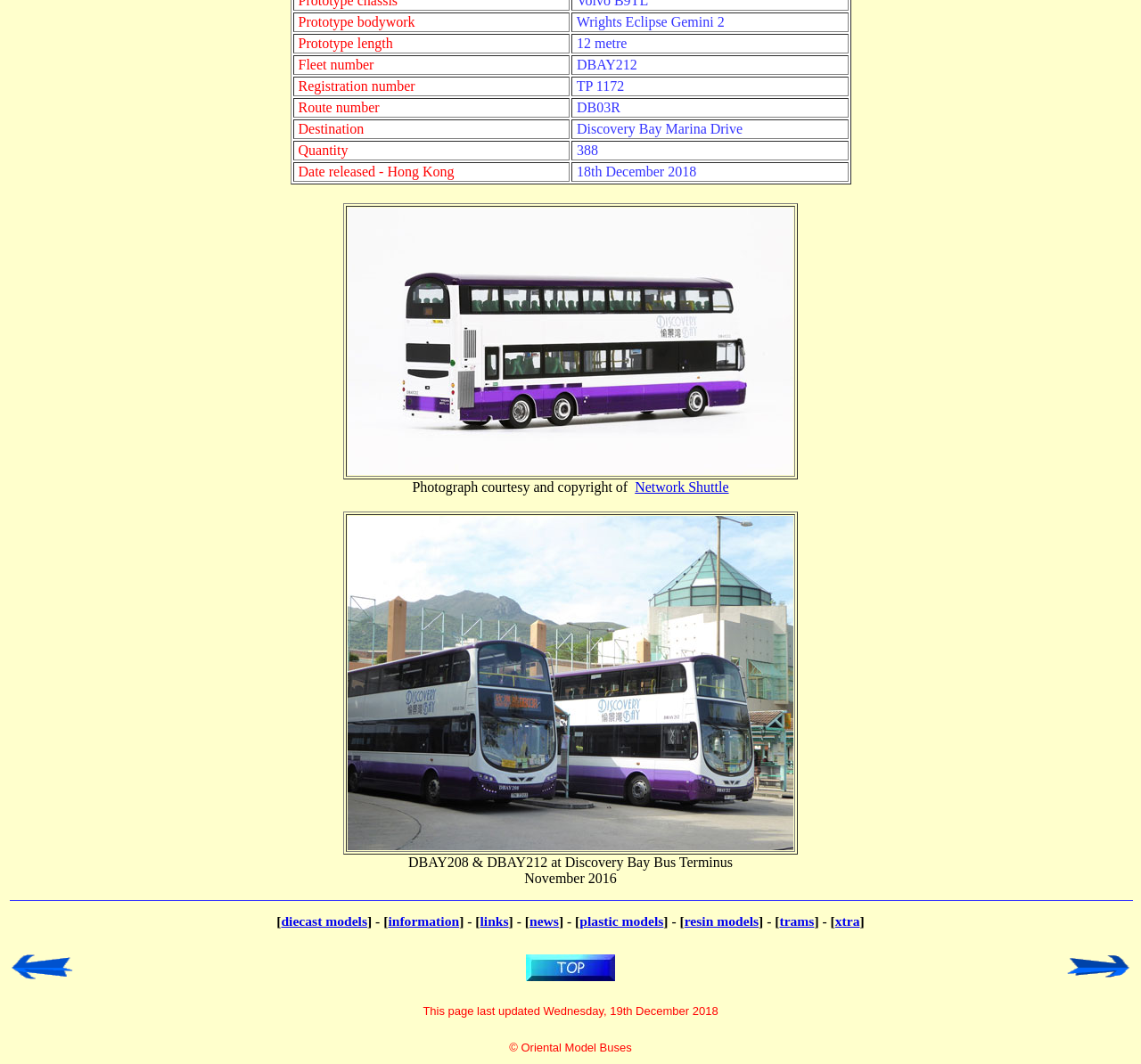From the webpage screenshot, identify the region described by diecast models. Provide the bounding box coordinates as (top-left x, top-left y, bottom-right x, bottom-right y), with each value being a floating point number between 0 and 1.

[0.246, 0.858, 0.322, 0.873]